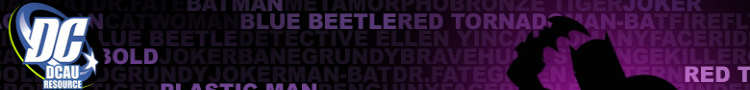Offer an in-depth caption for the image.

The image showcases the logo of DCAU Resource, prominently featuring the "DC" emblem in a dynamic and colorful design. Set against a textured background filled with the names of various DC characters like "Blue Beetle," "Joker," and "Red Tornado," the logo stands as a tribute to the expansive universe of DC Comics. The dramatic use of contrasting colors—blue, white, and a deep purple gradient—creates a visually striking effect, enhancing the allure of the site dedicated to the DCAU (DC Animated Universe). This image serves as a header for the "Heroes - Timezone" section, reflecting the site's focus on characters and their narratives within the beloved DC realm.